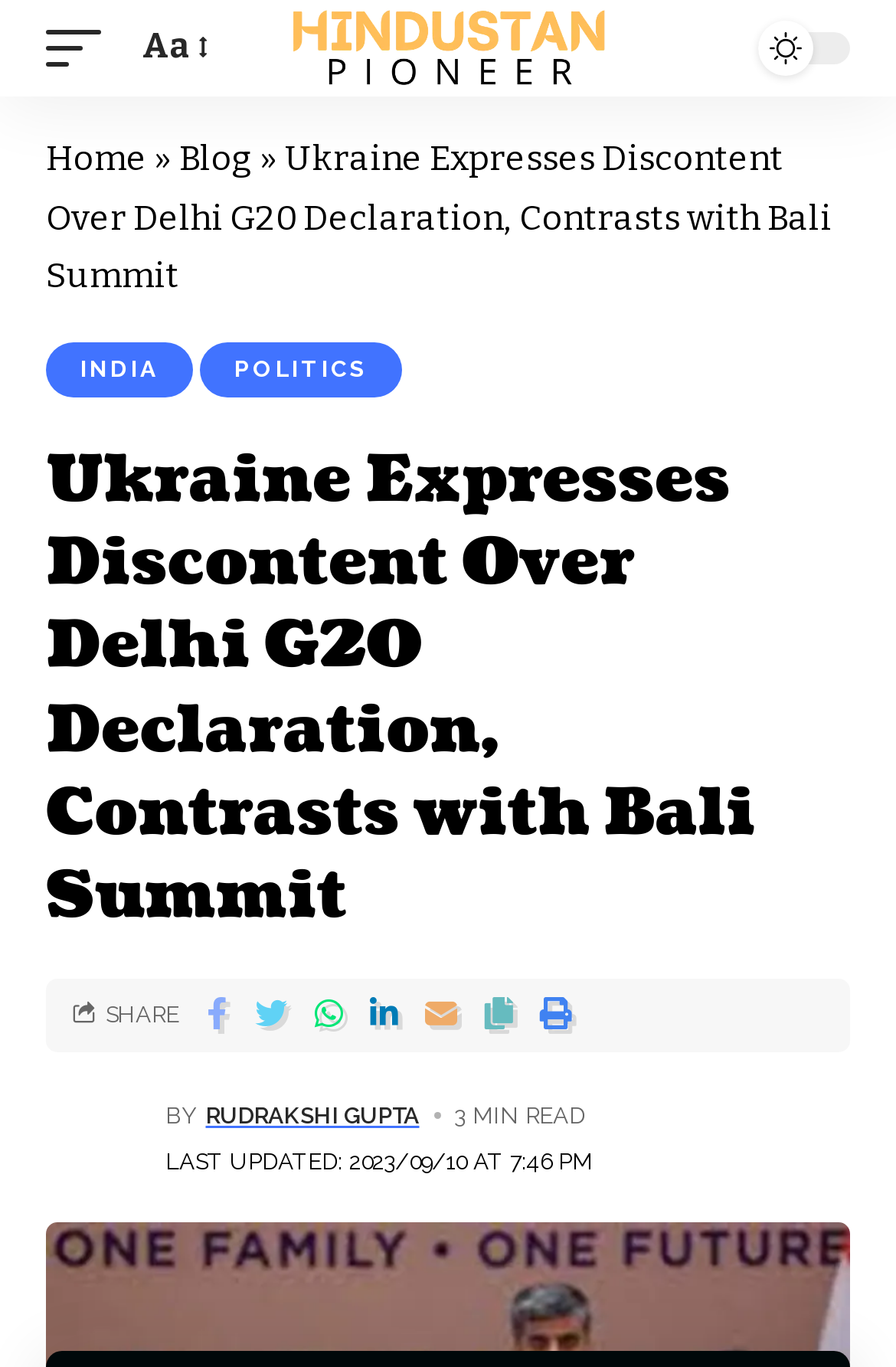Use a single word or phrase to respond to the question:
When was the article last updated?

2023/09/10 at 7:46 PM